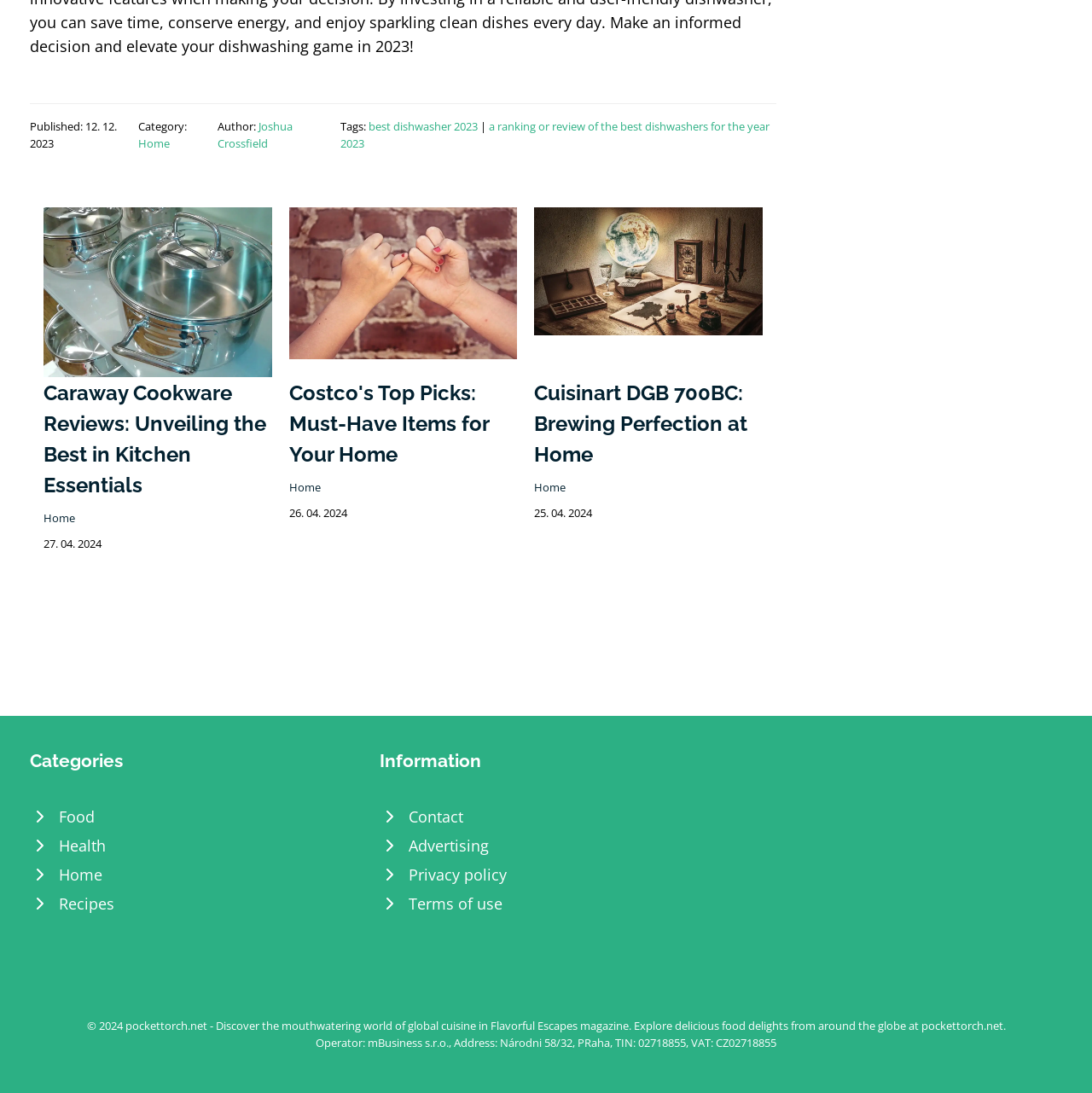Based on the visual content of the image, answer the question thoroughly: Who is the author of the first article?

I found the author's name by looking at the top section of the webpage, where it says 'Author: Joshua Crossfield'.